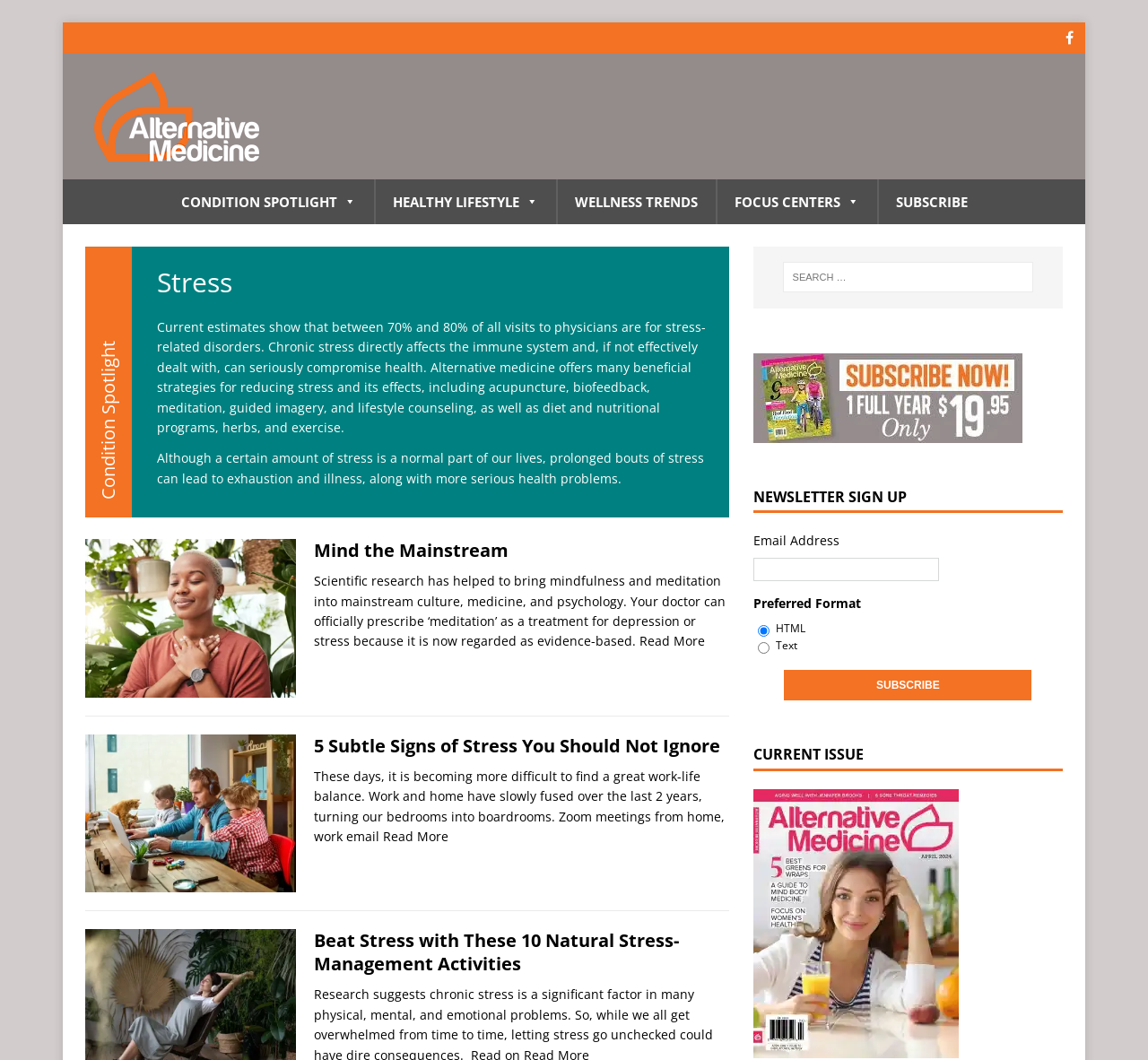What is the main topic of this webpage?
Can you provide an in-depth and detailed response to the question?

Based on the webpage content, especially the heading 'Stress' and the text 'Current estimates show that between 70% and 80% of all visits to physicians are for stress-related disorders.', it is clear that the main topic of this webpage is stress.